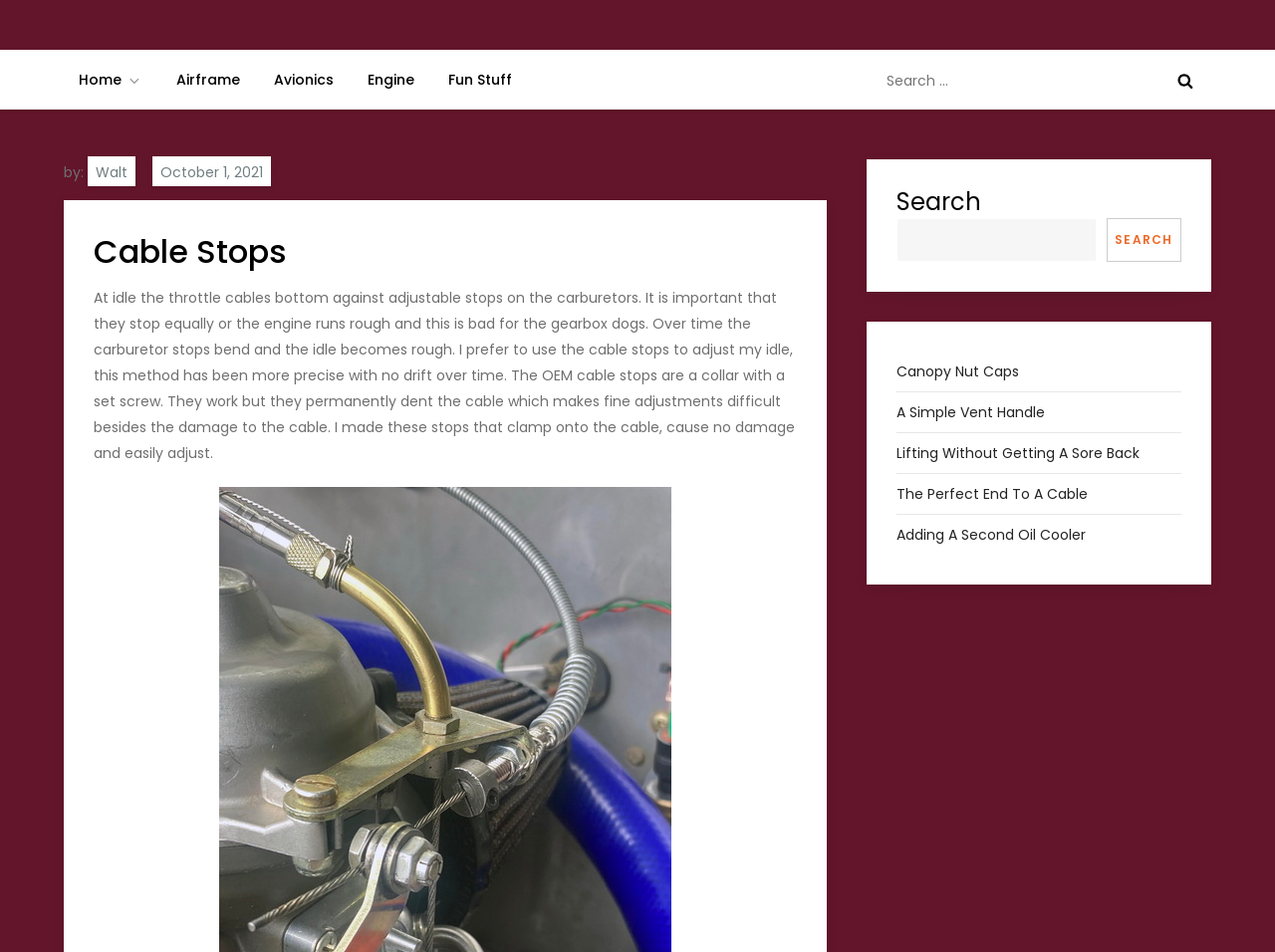Please pinpoint the bounding box coordinates for the region I should click to adhere to this instruction: "Click on the 'Canopy Nut Caps' link".

[0.703, 0.377, 0.8, 0.404]